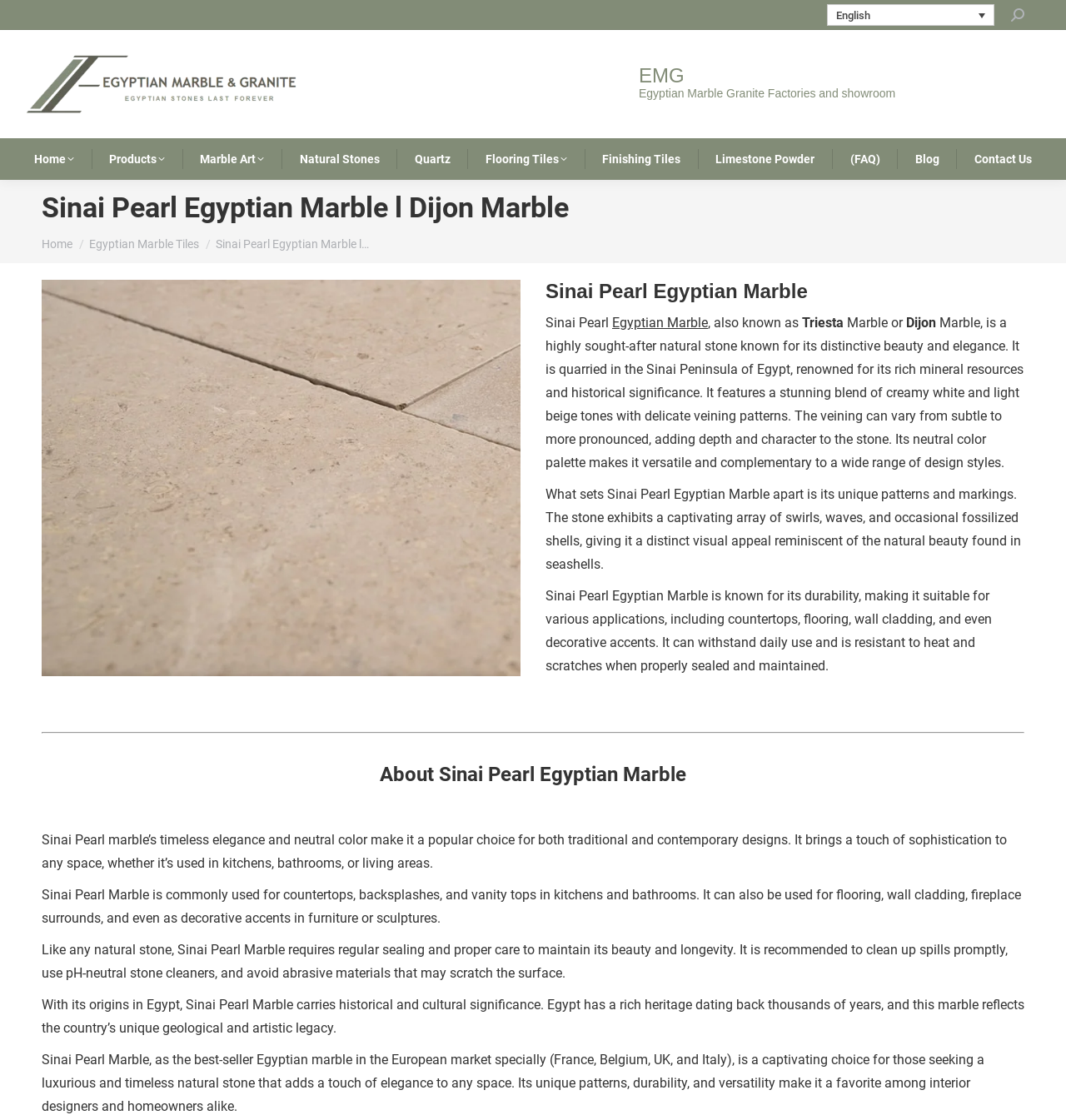Give a detailed account of the webpage, highlighting key information.

This webpage is about Sinai Pearl Egyptian Marble, a type of natural stone. At the top left corner, there is a logo "EMG" with an image. Below it, there is a navigation menu with links to "Home", "Products", "Marble Art", and other categories. 

On the top right corner, there is a search bar with a magnifying glass icon. Above the search bar, there is a language selection dropdown with "English" as the current option.

The main content of the webpage is divided into sections. The first section has a heading "Sinai Pearl Egyptian Marble" and a subheading "You are here:". Below it, there is a breadcrumb navigation menu with links to "Home" and "Egyptian Marble Tiles". 

To the right of the breadcrumb menu, there is a large image of Sinai Pearl marble. Below the image, there is a section with a heading "Sinai Pearl Egyptian Marble" and several paragraphs of text describing the characteristics, features, and uses of this type of marble. The text is accompanied by links to related topics, such as "Marble" and "Egyptian Marble".

The webpage also has a horizontal separator line, followed by a section with a heading "About Sinai Pearl Egyptian Marble" and several paragraphs of text discussing the benefits, applications, and maintenance of Sinai Pearl marble.

At the bottom of the webpage, there is a "Go to Top" link with an arrow icon, allowing users to quickly scroll back to the top of the page.